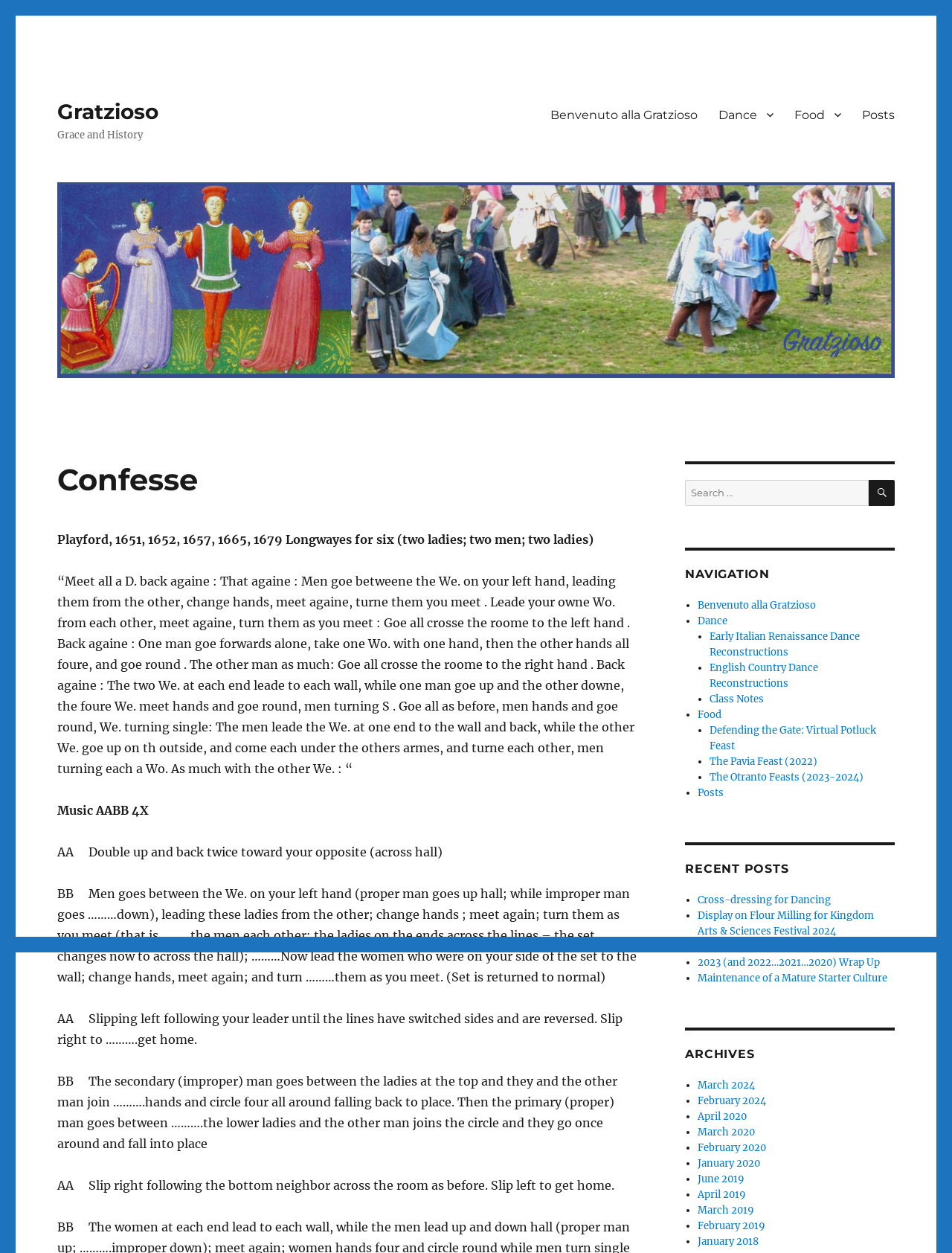Refer to the image and answer the question with as much detail as possible: What is the purpose of the search box?

The search box is located on the webpage with a label 'Search for:' and a button with a magnifying glass icon, which suggests that its purpose is to allow users to search the website for specific content.